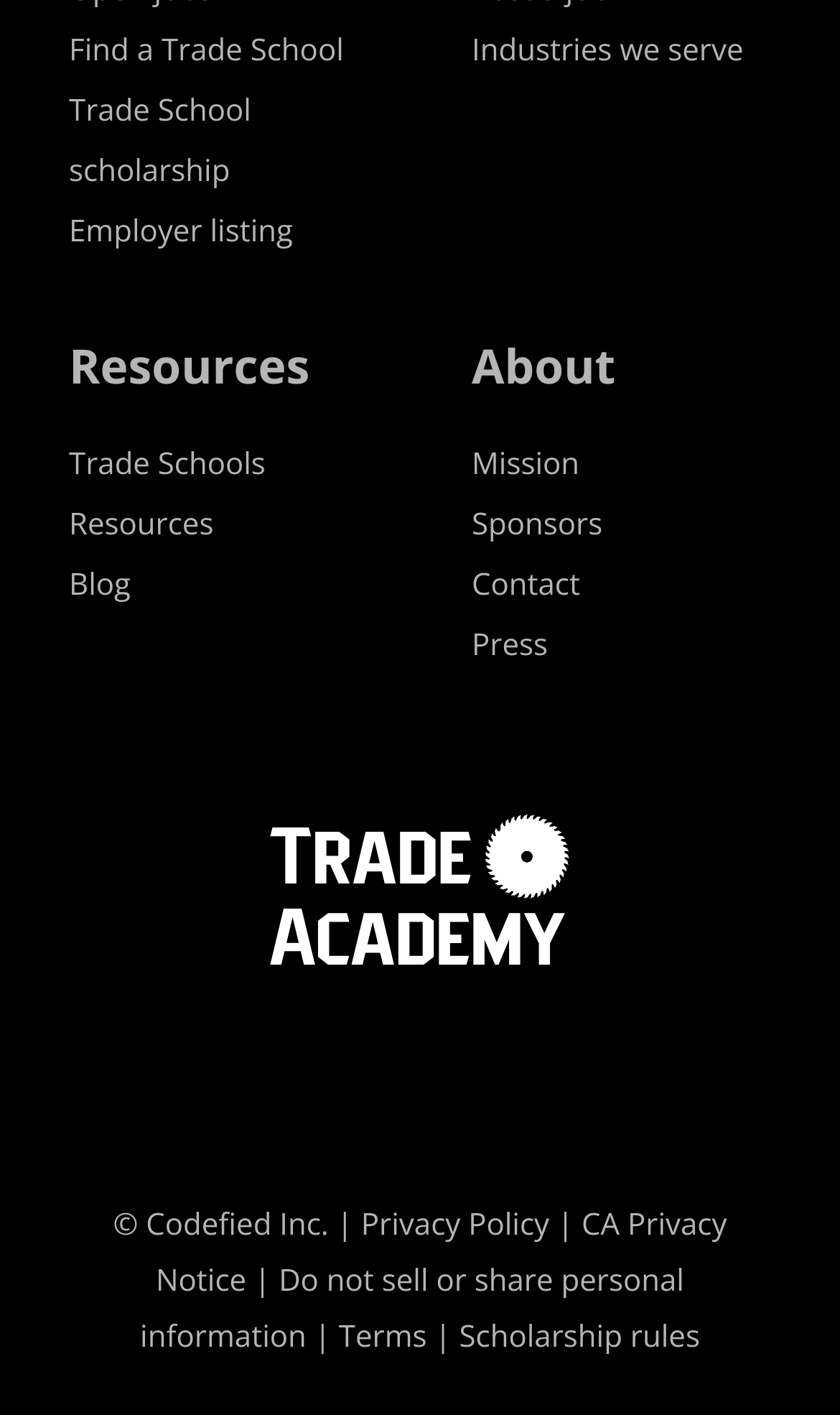What is the last link at the bottom of the webpage?
From the image, provide a succinct answer in one word or a short phrase.

Scholarship rules